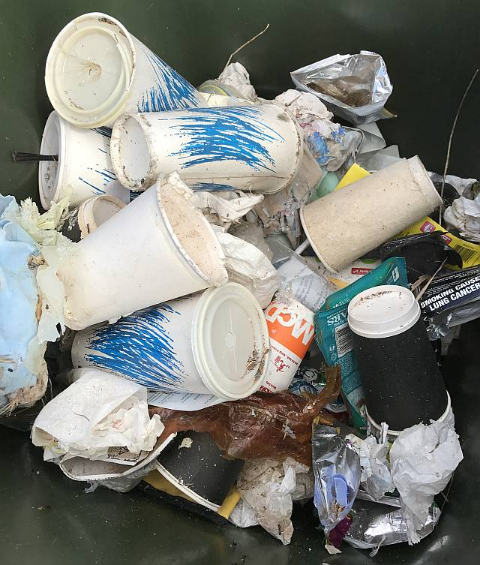Utilize the details in the image to give a detailed response to the question: What is the broader impact associated with consumer habits?

The caption highlights the consequences of littering and raises questions about individual responsibility towards proper waste management, linking to discussions about ethical behavior and community standards, which ultimately points to the broader environmental impact associated with consumer habits.